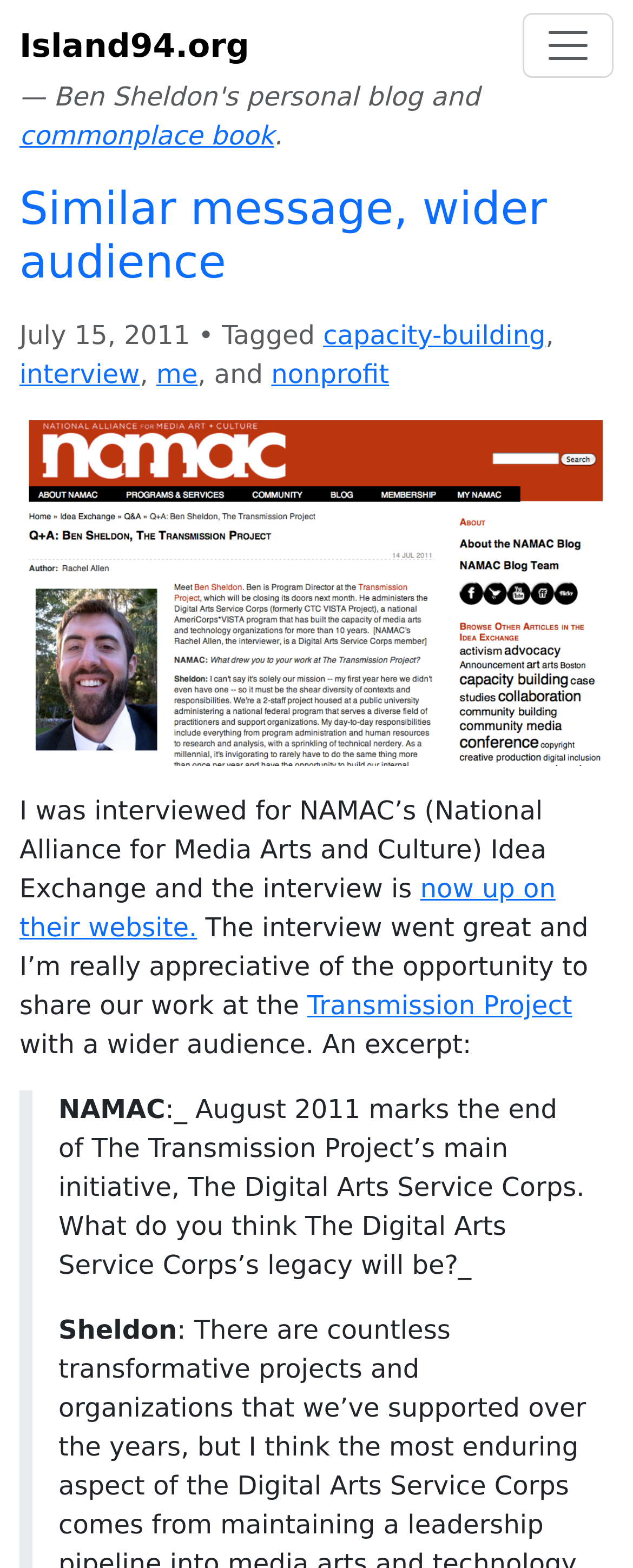Pinpoint the bounding box coordinates of the element you need to click to execute the following instruction: "check the interview". The bounding box should be represented by four float numbers between 0 and 1, in the format [left, top, right, bottom].

[0.031, 0.229, 0.221, 0.248]